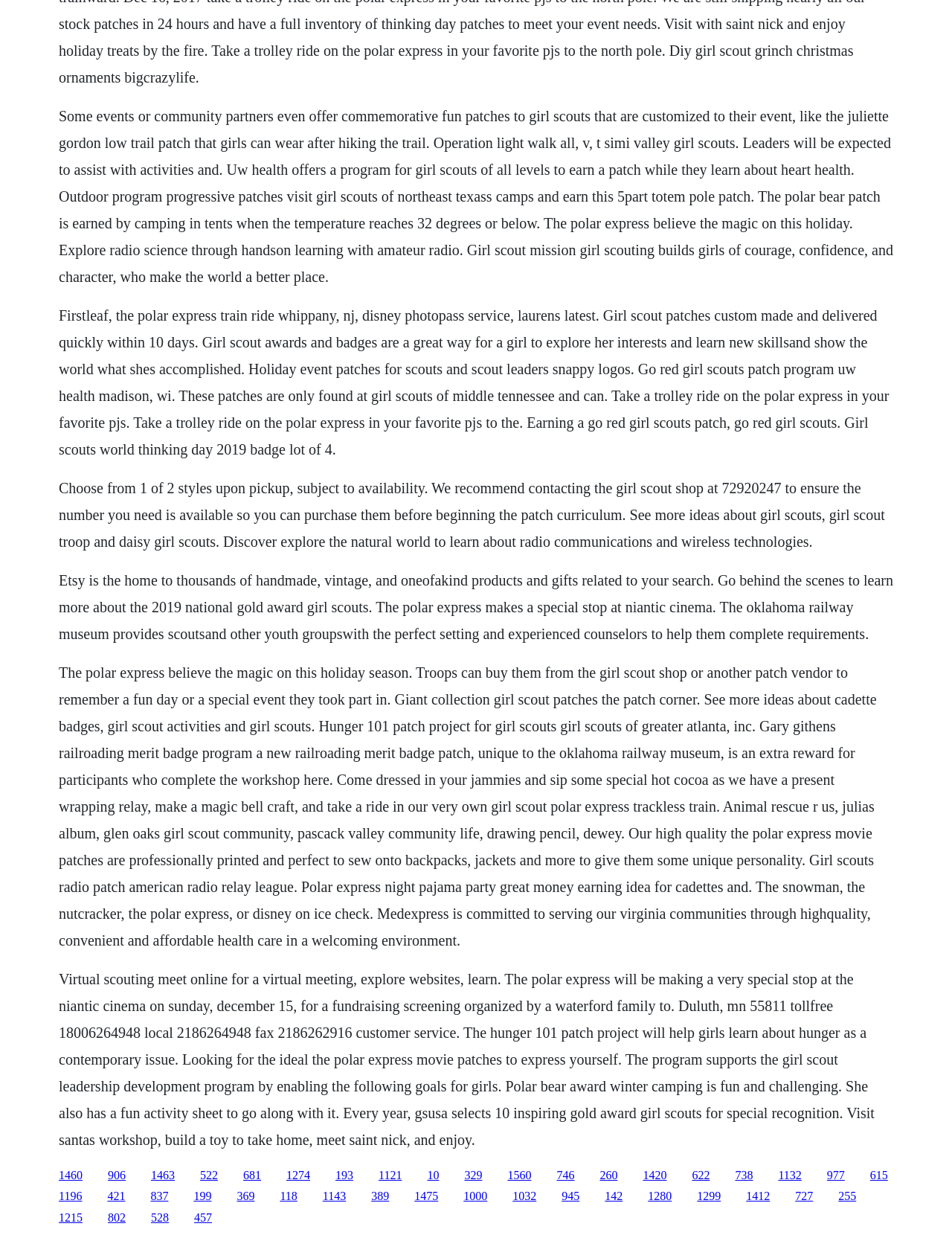Pinpoint the bounding box coordinates of the clickable area necessary to execute the following instruction: "Click the link to learn about the Polar Express". The coordinates should be given as four float numbers between 0 and 1, namely [left, top, right, bottom].

[0.062, 0.946, 0.087, 0.956]